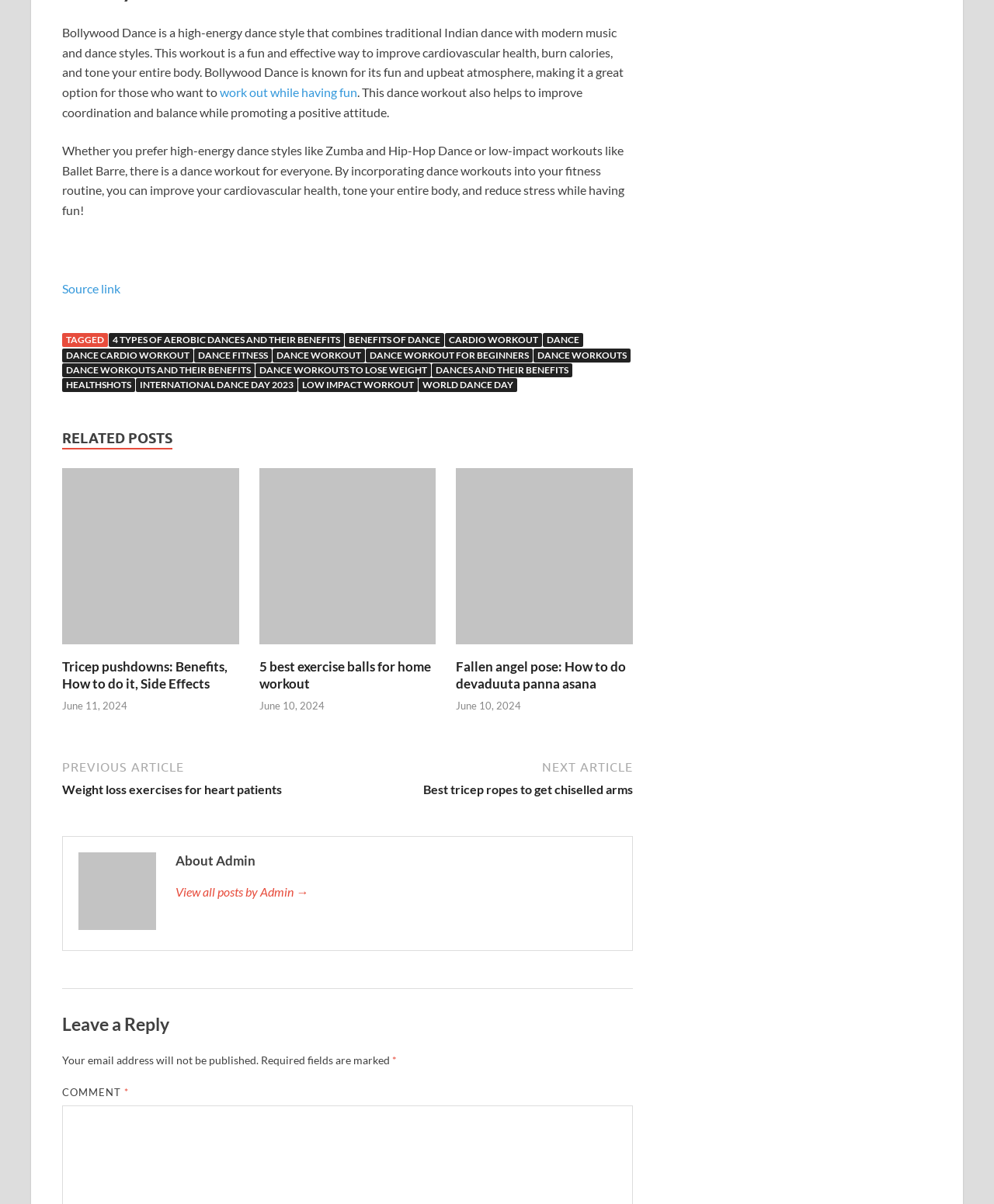Look at the image and answer the question in detail:
What is Bollywood Dance?

Based on the StaticText element with ID 312, Bollywood Dance is described as a high-energy dance style that combines traditional Indian dance with modern music and dance styles.